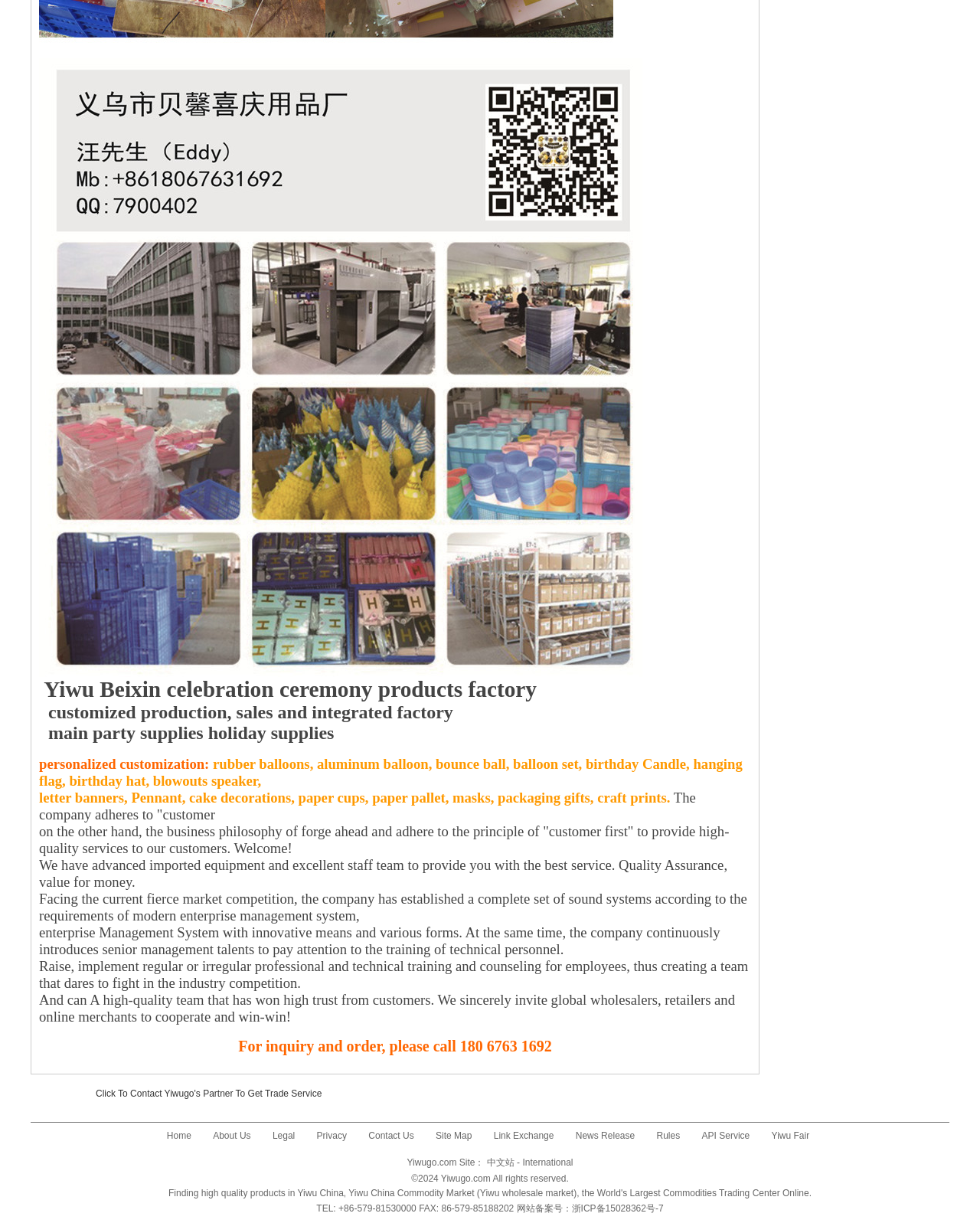Show the bounding box coordinates for the element that needs to be clicked to execute the following instruction: "Switch to international site". Provide the coordinates in the form of four float numbers between 0 and 1, i.e., [left, top, right, bottom].

[0.533, 0.946, 0.585, 0.955]